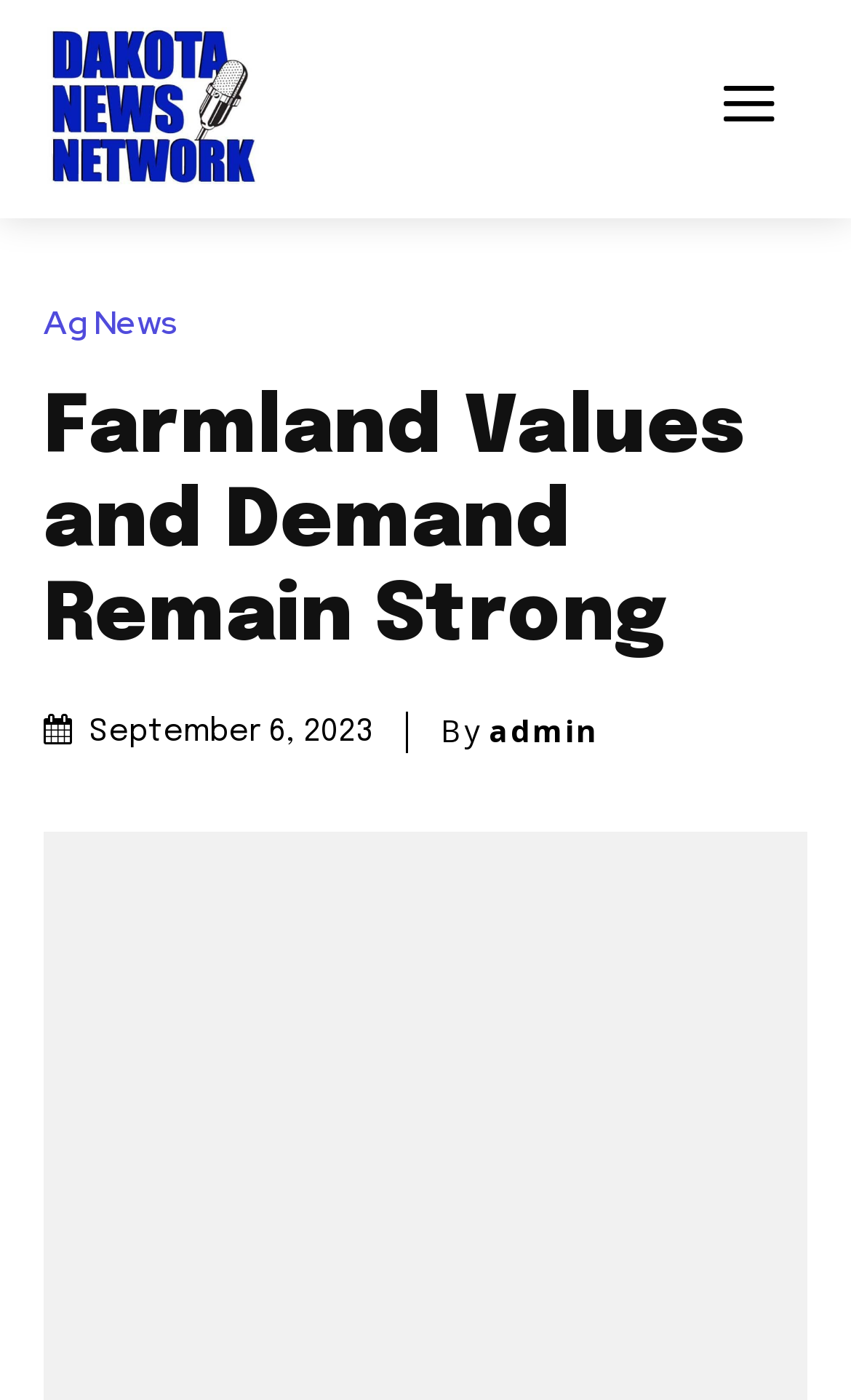Give a one-word or short-phrase answer to the following question: 
What is the category of the article?

Ag News